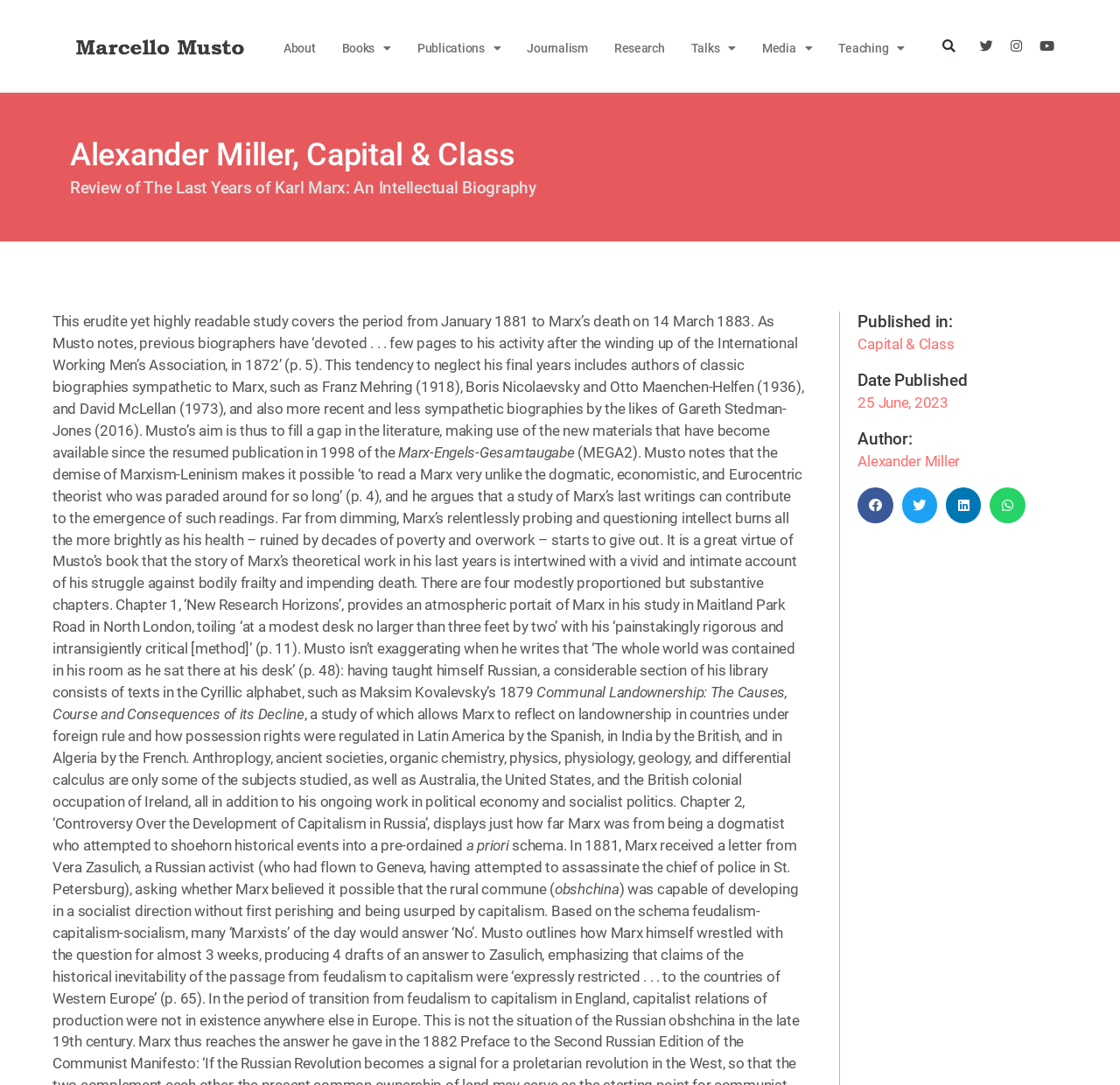Provide a single word or phrase to answer the given question: 
What is the name of the journal?

Capital & Class